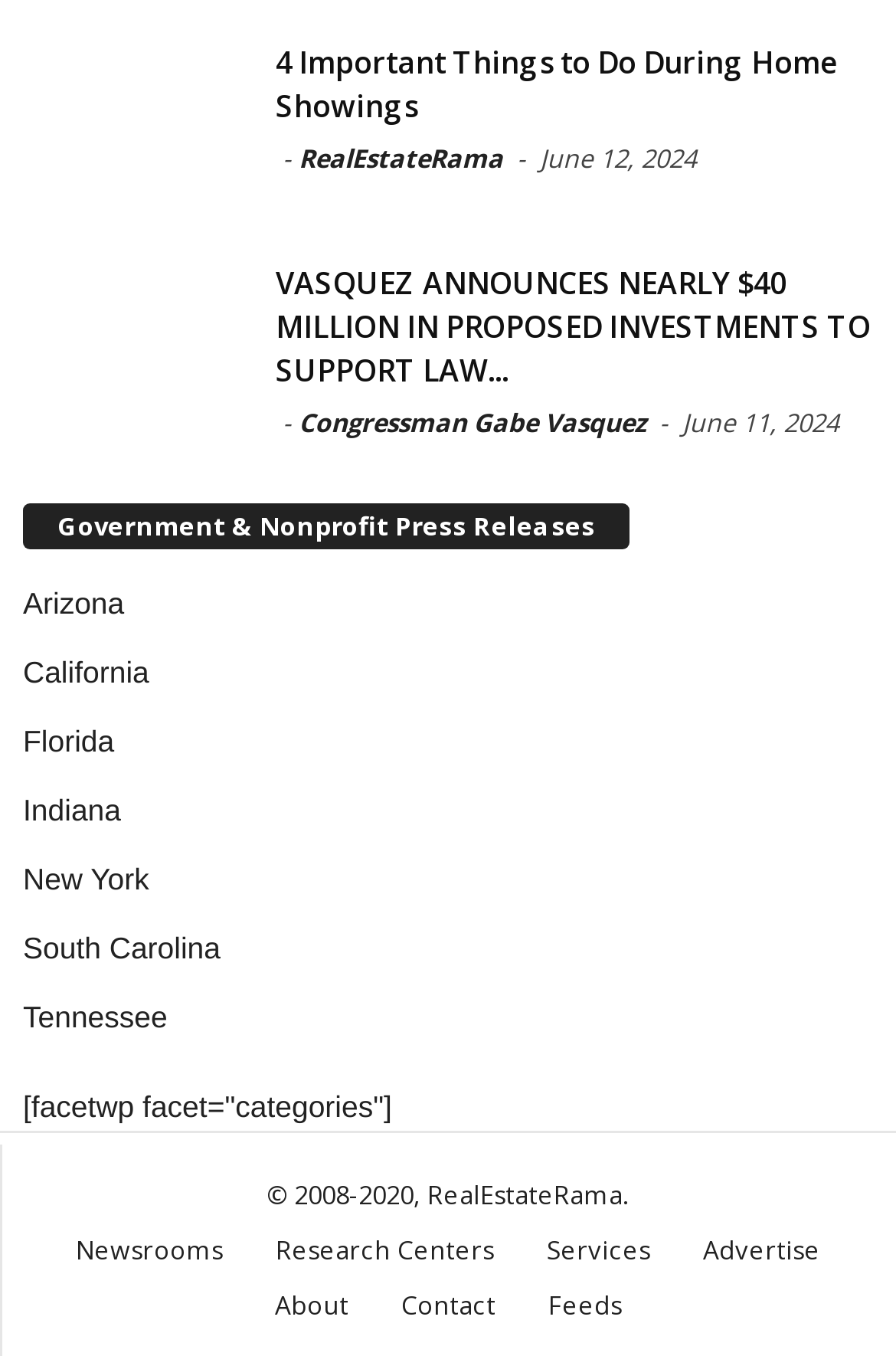Point out the bounding box coordinates of the section to click in order to follow this instruction: "Visit RealEstateRama homepage".

[0.333, 0.103, 0.562, 0.128]